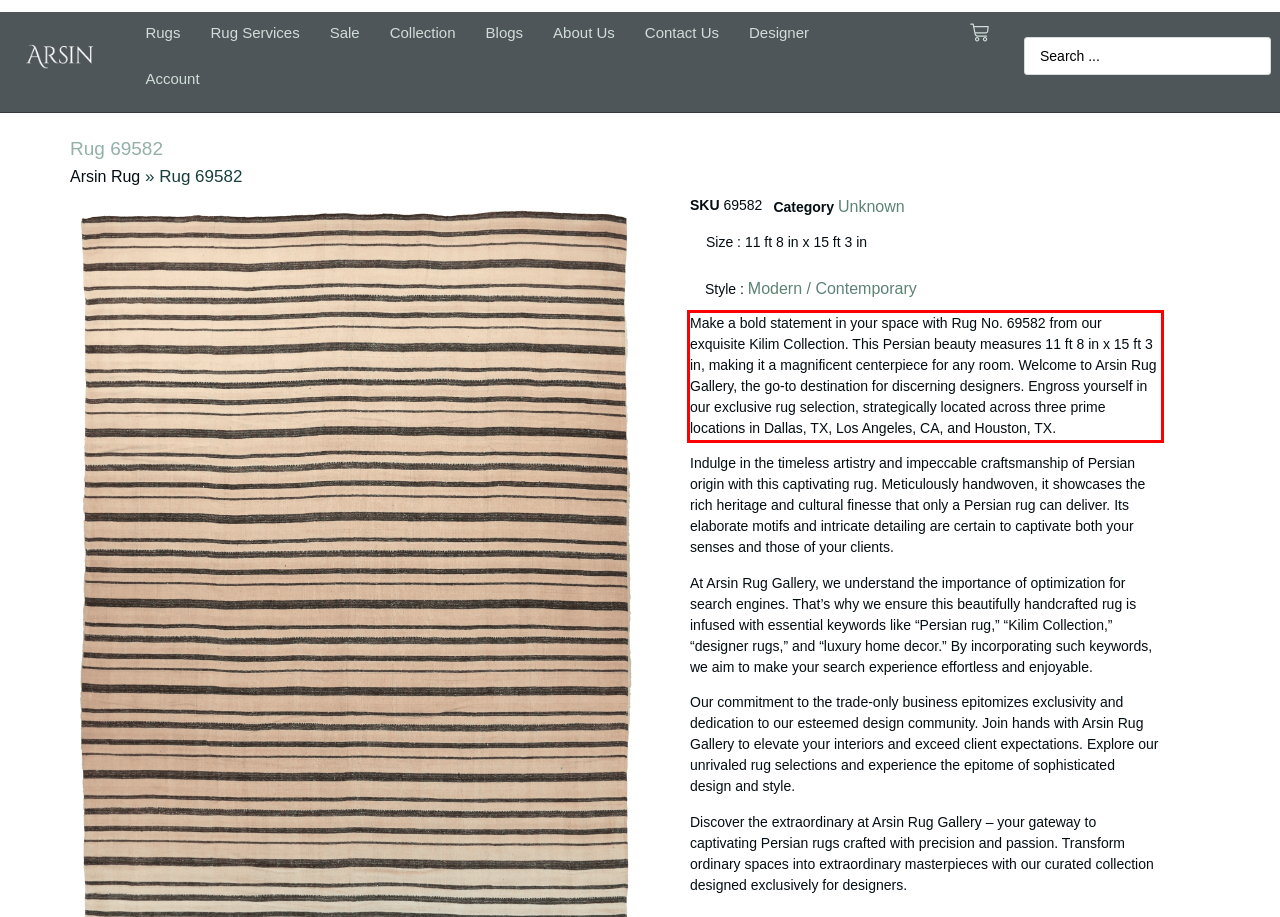You have a screenshot of a webpage with a red bounding box. Use OCR to generate the text contained within this red rectangle.

Make a bold statement in your space with Rug No. 69582 from our exquisite Kilim Collection. This Persian beauty measures 11 ft 8 in x 15 ft 3 in, making it a magnificent centerpiece for any room. Welcome to Arsin Rug Gallery, the go-to destination for discerning designers. Engross yourself in our exclusive rug selection, strategically located across three prime locations in Dallas, TX, Los Angeles, CA, and Houston, TX.